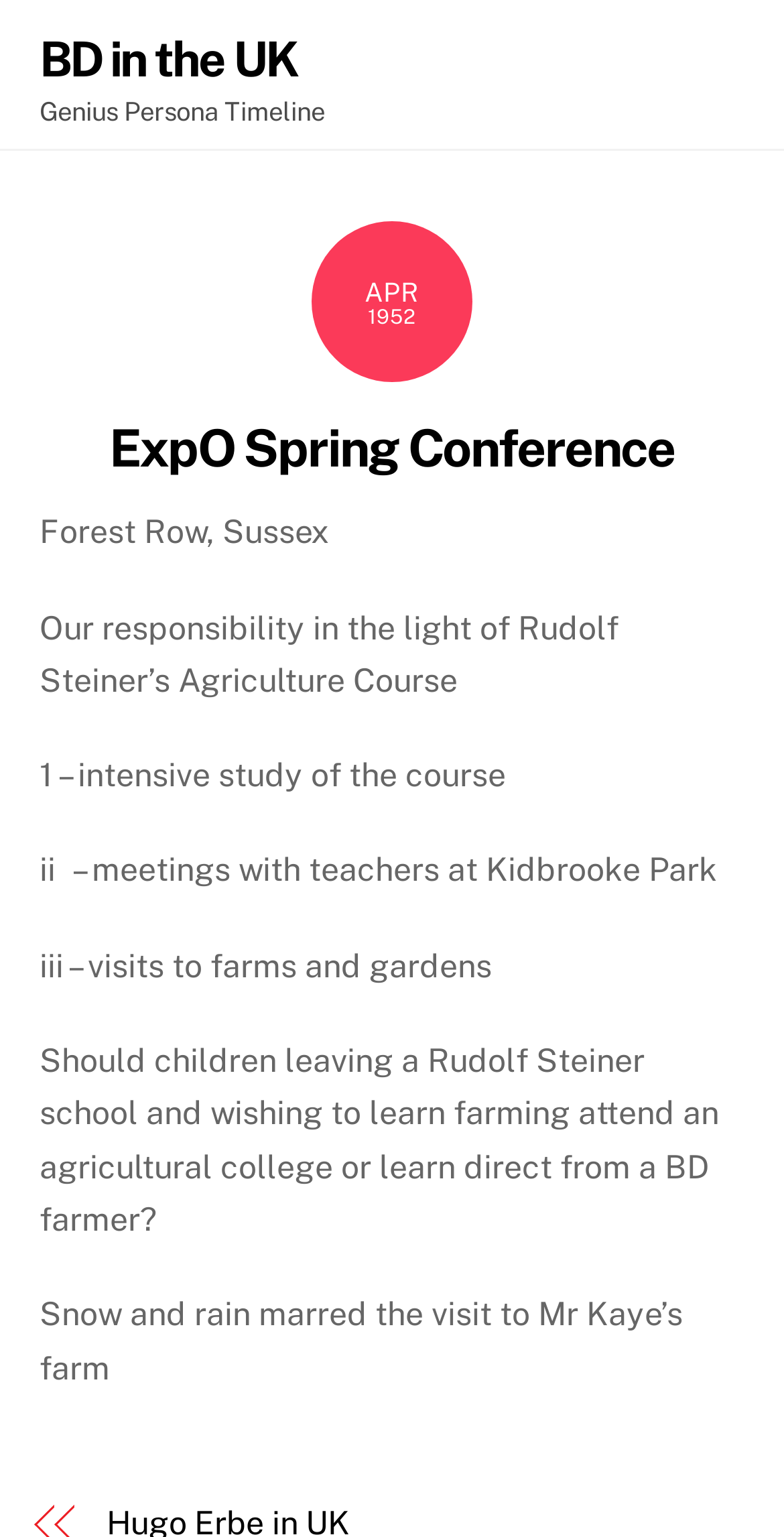Extract the primary headline from the webpage and present its text.

ExpO Spring Conference